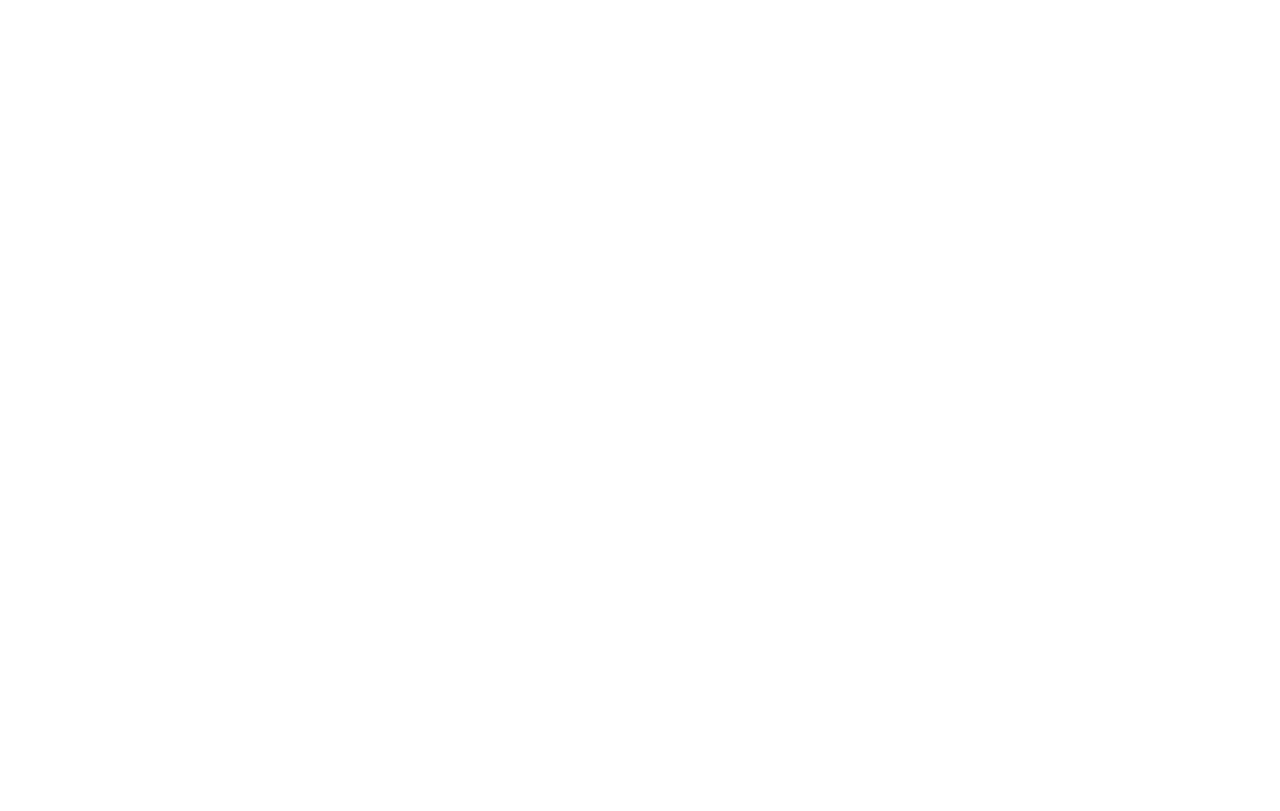Provide the bounding box coordinates of the section that needs to be clicked to accomplish the following instruction: "Get weed delivery in Denver."

[0.421, 0.502, 0.516, 0.523]